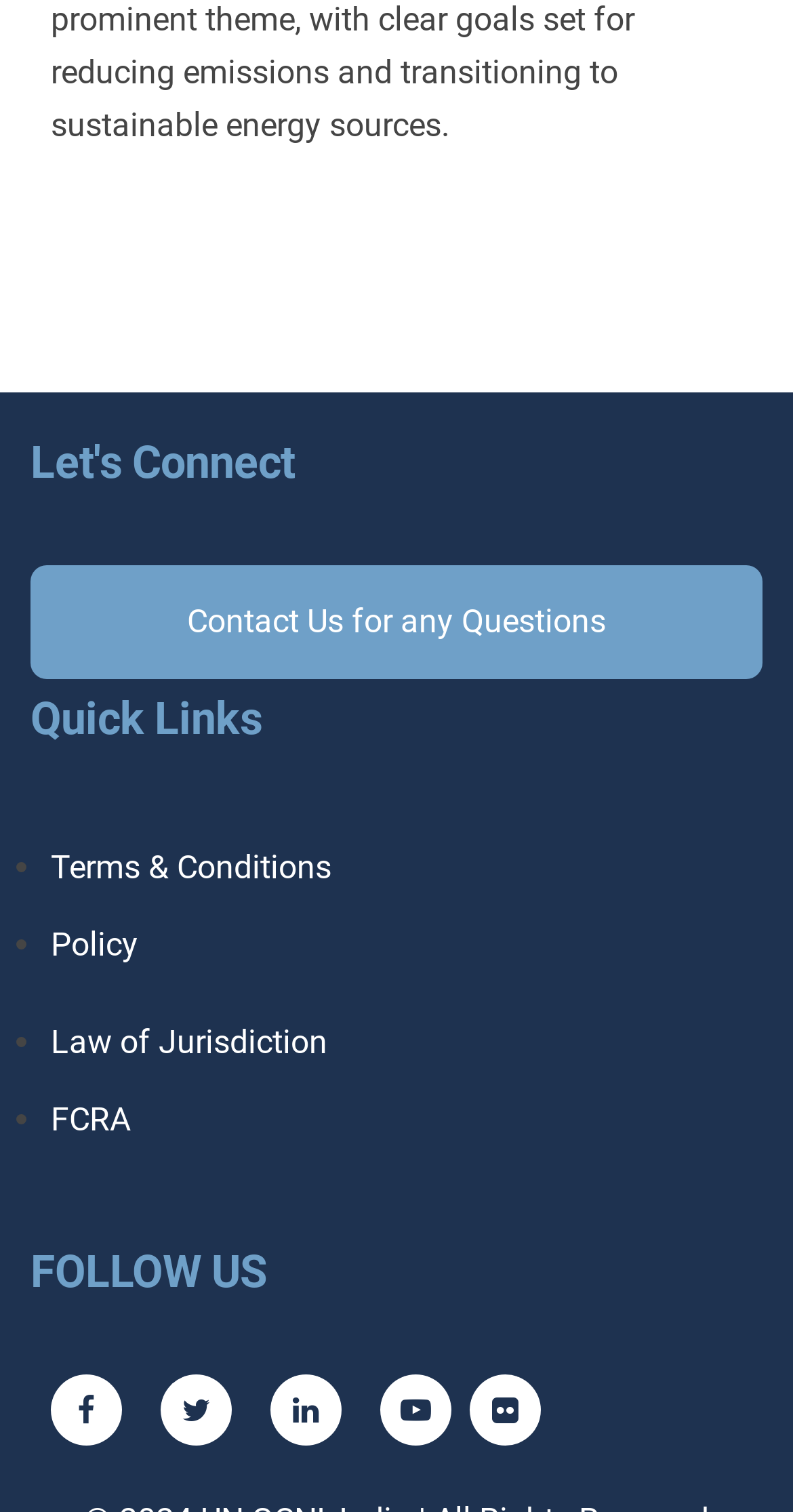What is the purpose of the 'Contact Us' link?
Please answer the question with as much detail and depth as you can.

The purpose of the 'Contact Us' link is for any questions because the link is labeled as 'Contact Us for any Questions', which implies that users can contact the website for any inquiries or questions they may have.